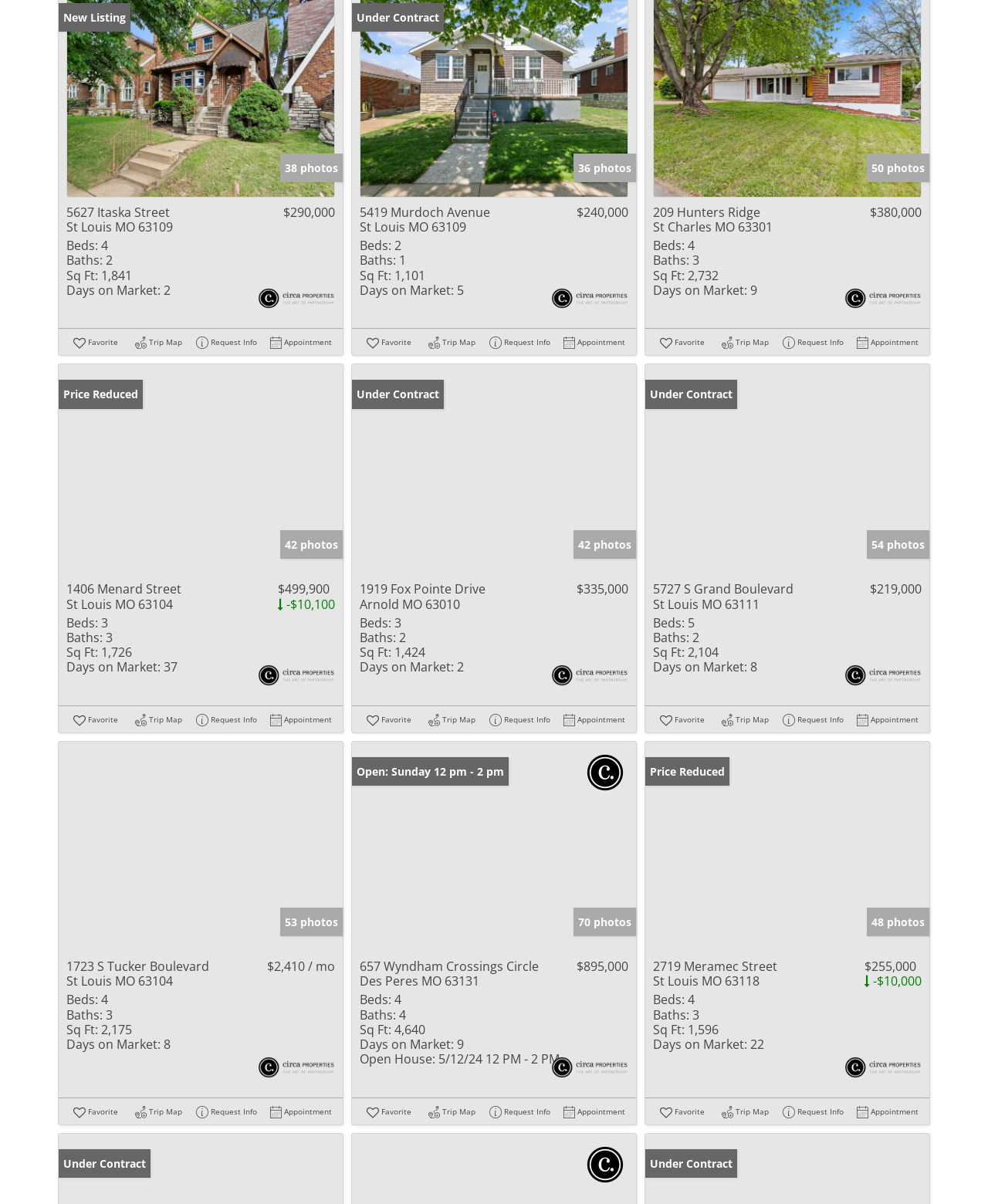Determine the bounding box coordinates of the region to click in order to accomplish the following instruction: "View property details". Provide the coordinates as four float numbers between 0 and 1, specifically [left, top, right, bottom].

[0.355, 0.302, 0.645, 0.609]